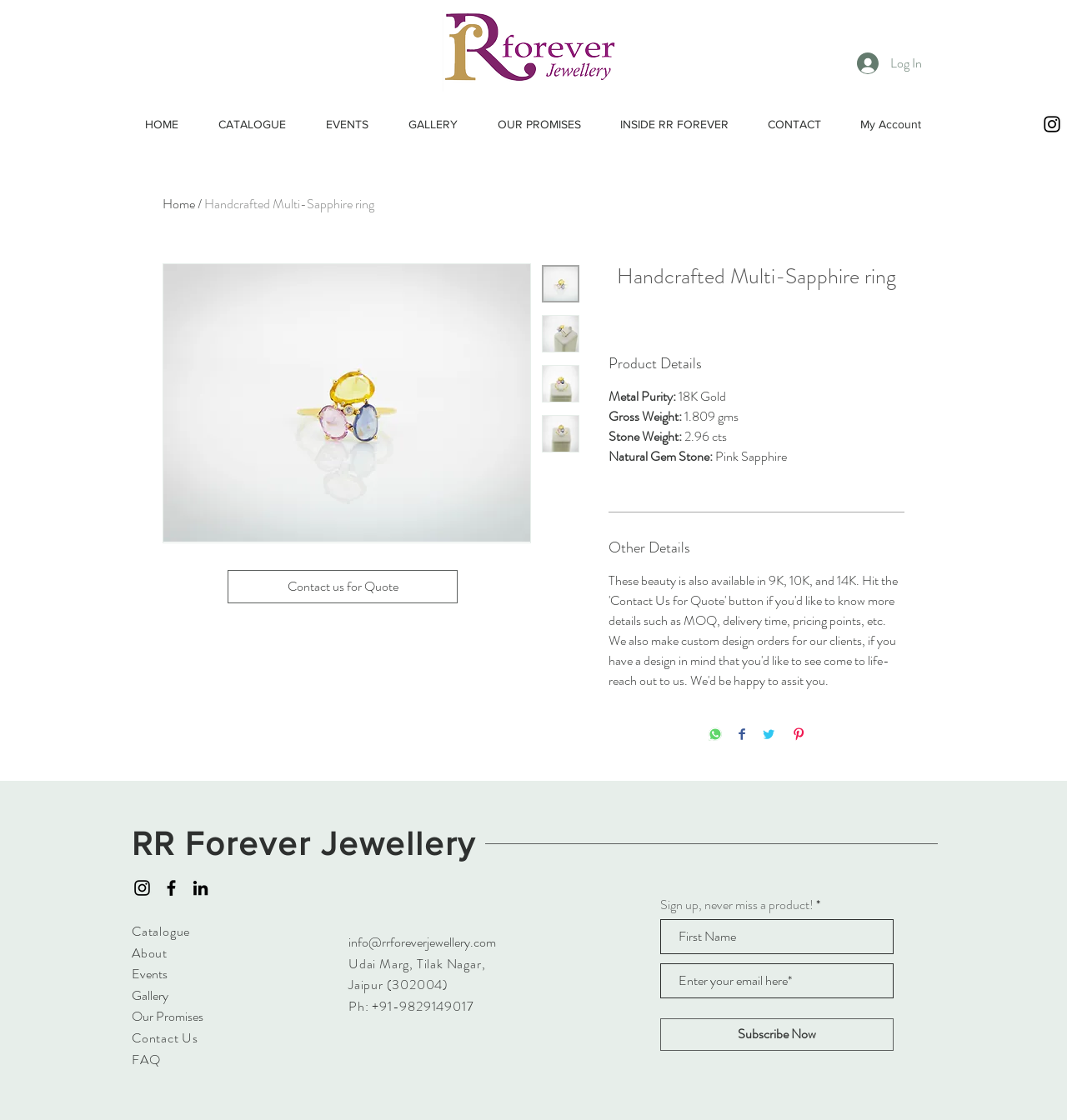Please find the bounding box coordinates in the format (top-left x, top-left y, bottom-right x, bottom-right y) for the given element description. Ensure the coordinates are floating point numbers between 0 and 1. Description: Subscribe Now

[0.619, 0.909, 0.838, 0.938]